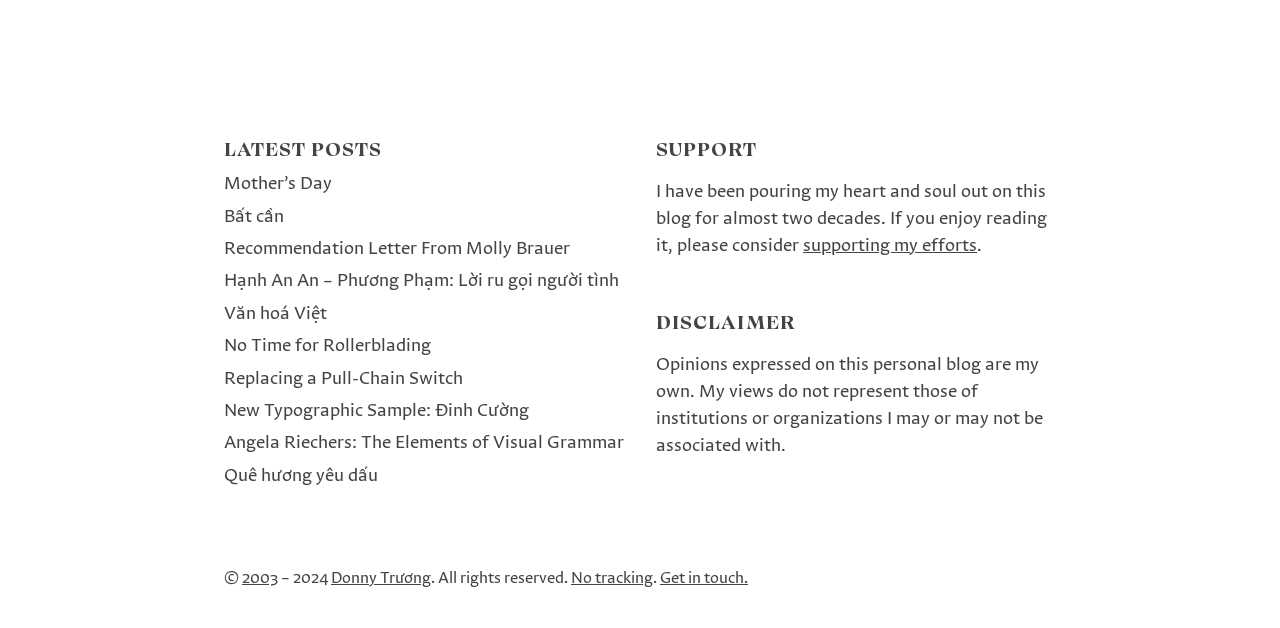Please determine the bounding box coordinates for the element that should be clicked to follow these instructions: "Get in touch with Donny Trương".

[0.516, 0.907, 0.584, 0.932]